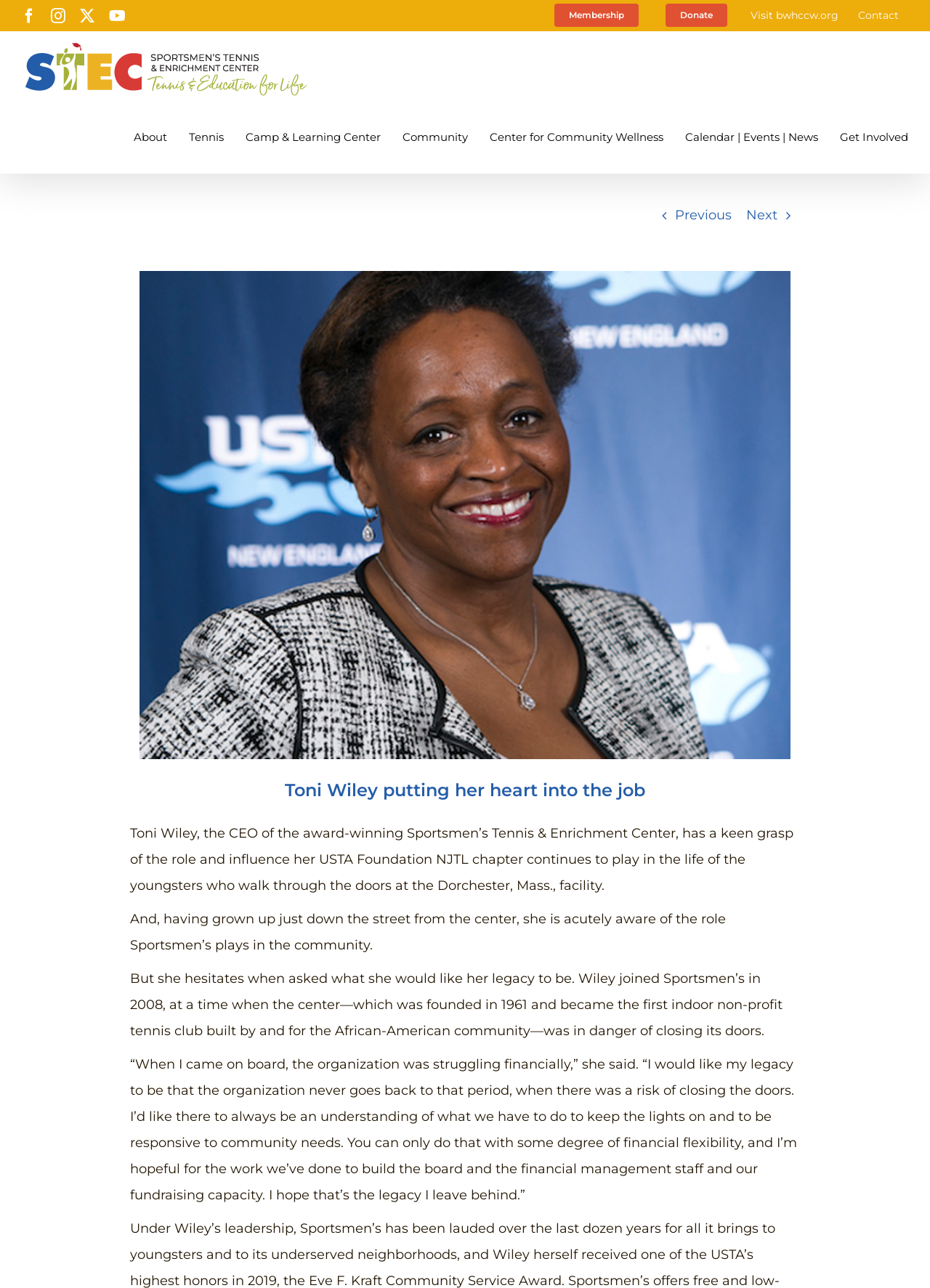What is the name of the CEO of Sportsmen’s Tennis & Enrichment Center?
Ensure your answer is thorough and detailed.

The answer can be found in the static text element that says 'Toni Wiley, the CEO of the award-winning Sportsmen’s Tennis & Enrichment Center...'.